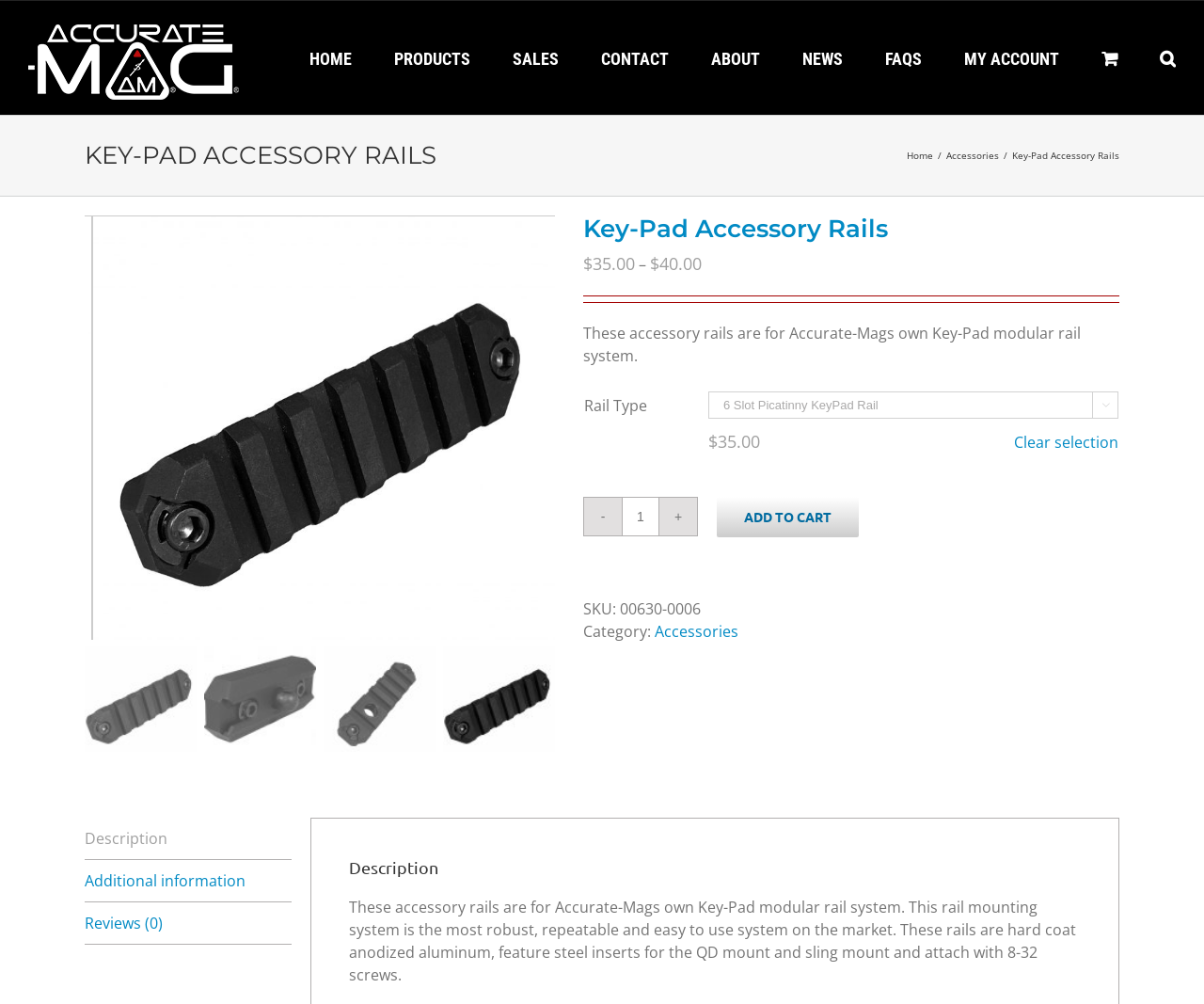What is the category of the Key-Pad Accessory Rails?
Refer to the image and give a detailed answer to the query.

The category of the Key-Pad Accessory Rails can be found in the product information section, where it is listed as 'Category: Accessories'.